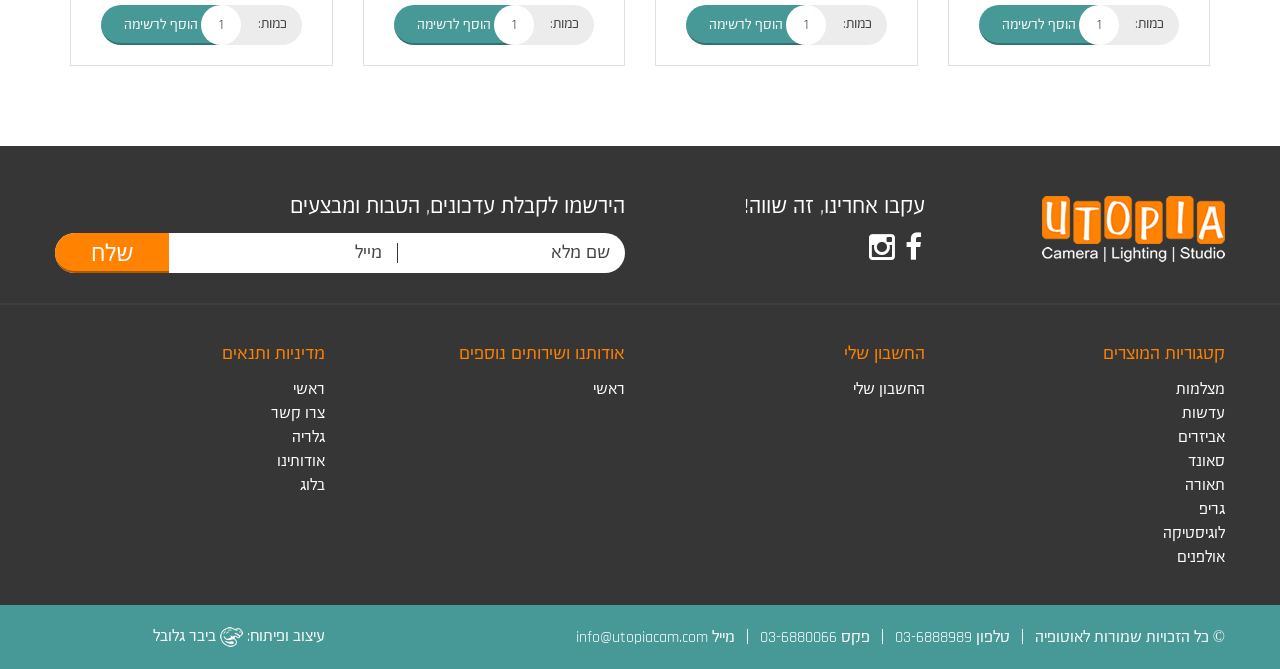From the element description: "name="nl_email" placeholder="מייל"", extract the bounding box coordinates of the UI element. The coordinates should be expressed as four float numbers between 0 and 1, in the order [left, top, right, bottom].

[0.132, 0.364, 0.31, 0.394]